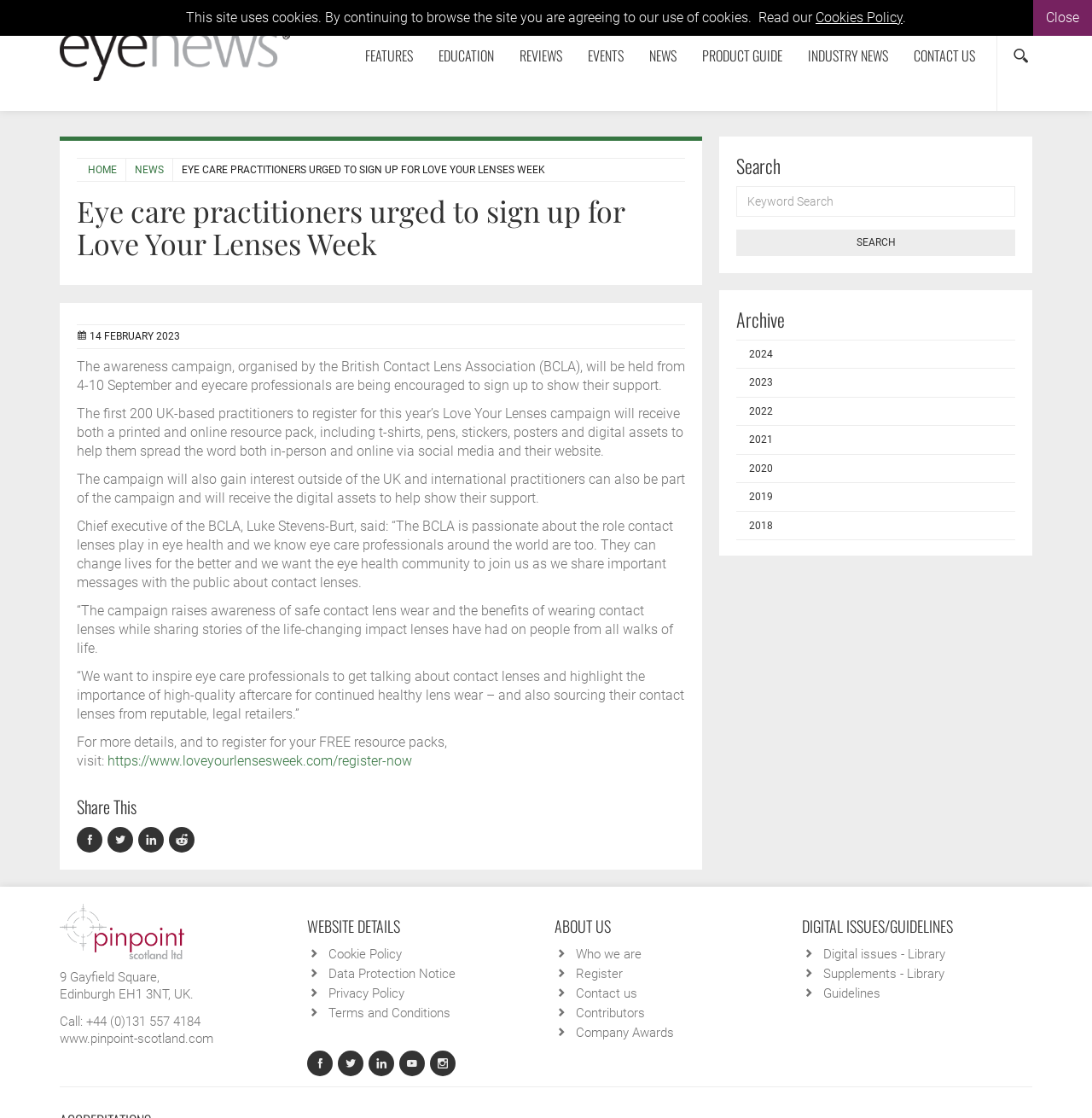Please identify the bounding box coordinates of the region to click in order to complete the task: "Search for something". The coordinates must be four float numbers between 0 and 1, specified as [left, top, right, bottom].

[0.674, 0.166, 0.93, 0.194]